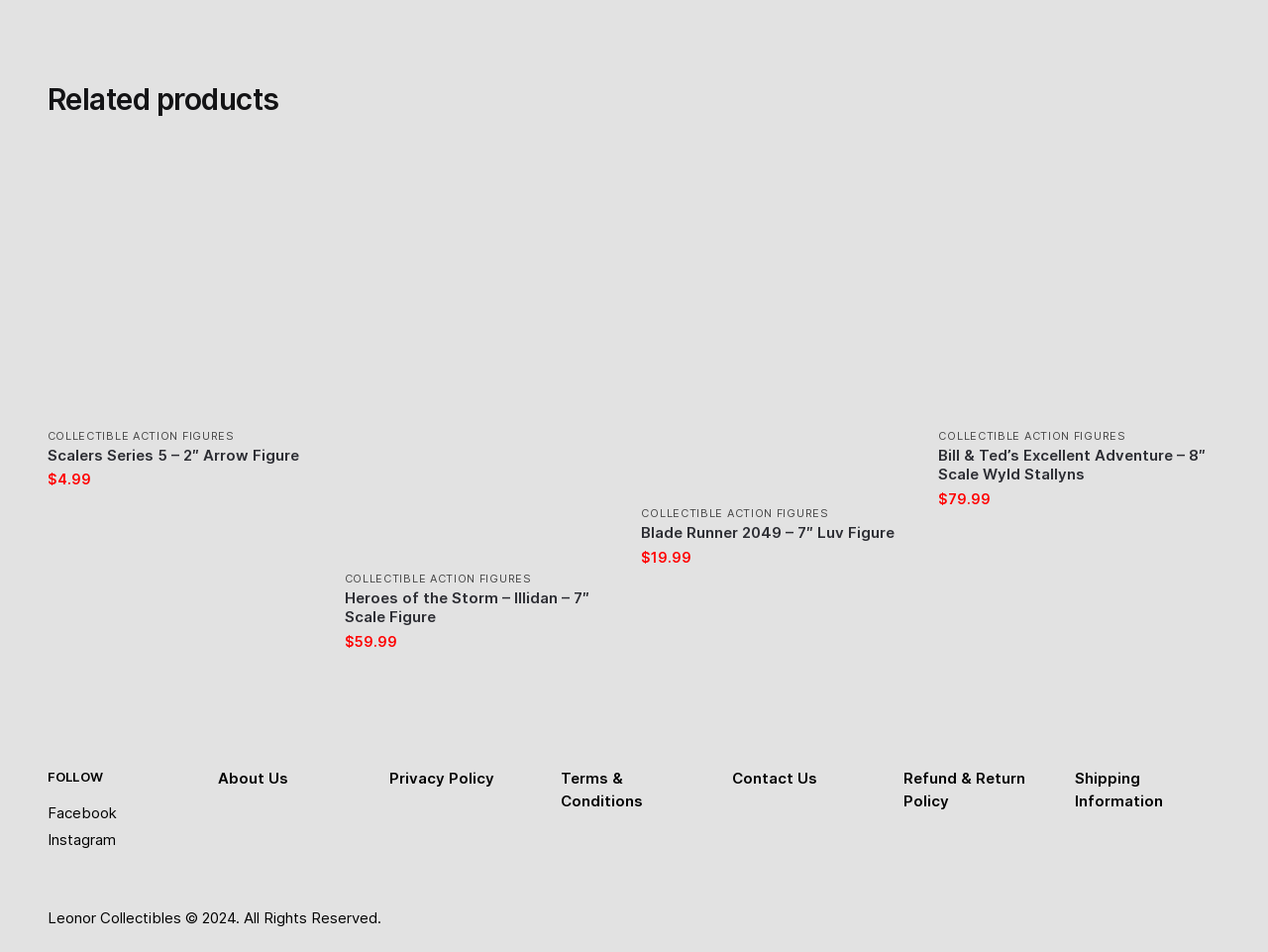Find the bounding box coordinates for the area that must be clicked to perform this action: "Add Scalers Series 5 – 2″ Arrow Figure to cart".

[0.037, 0.683, 0.248, 0.724]